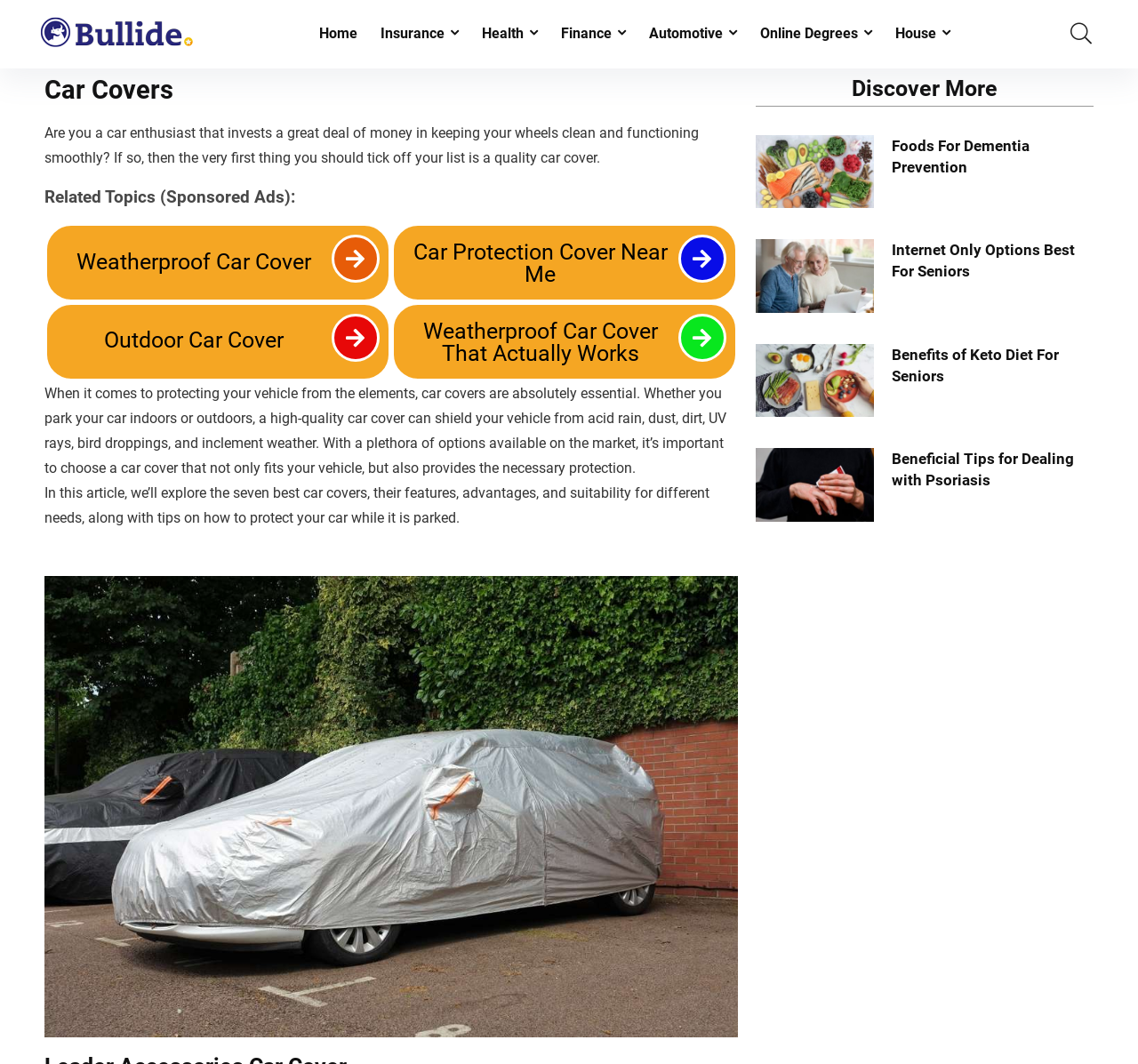What is the main topic of this webpage?
Can you offer a detailed and complete answer to this question?

Based on the webpage's content, including the heading 'Car Covers' and the text discussing the importance of car covers, it is clear that the main topic of this webpage is car covers.